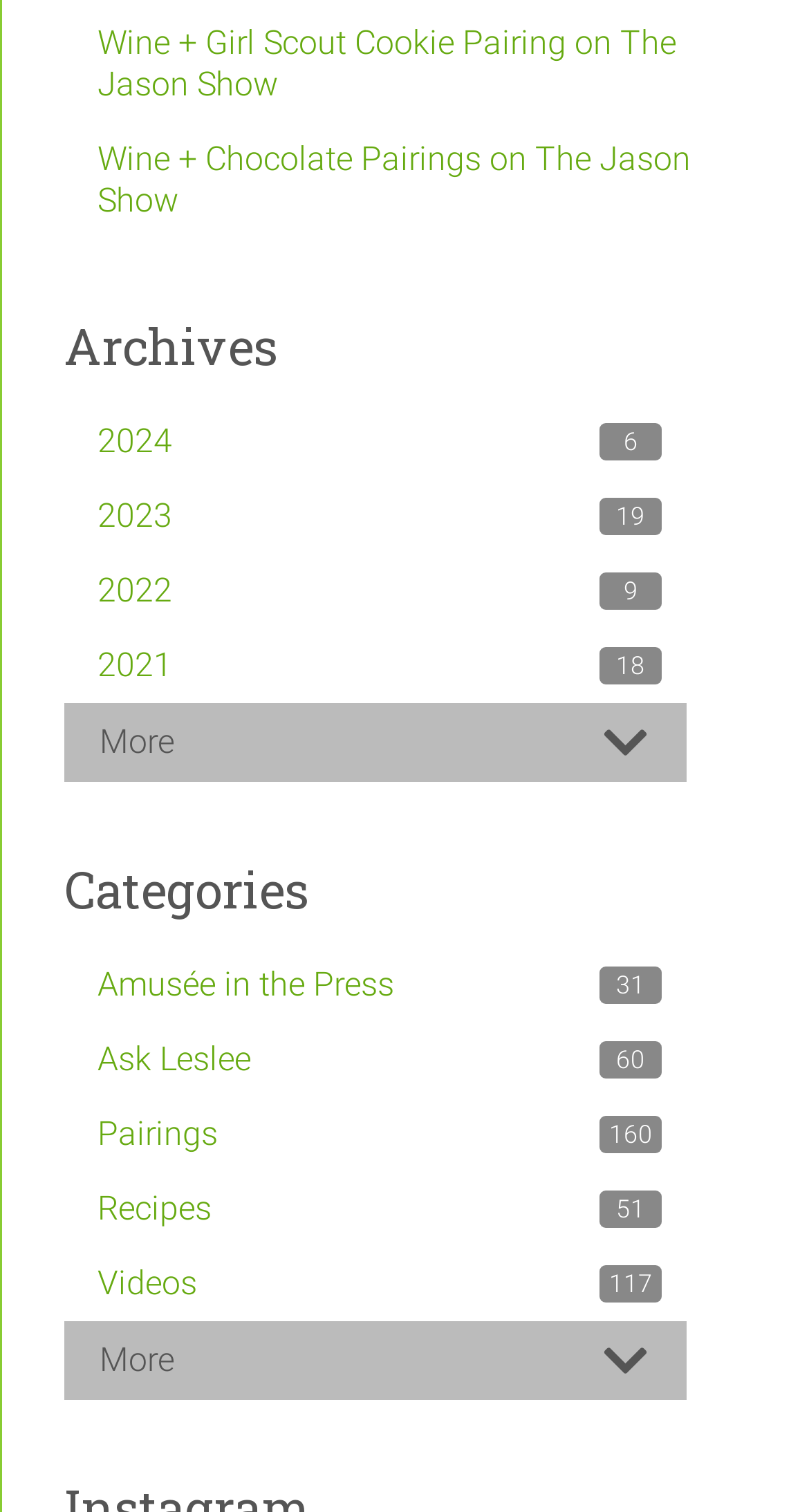Identify the bounding box coordinates of the region that needs to be clicked to carry out this instruction: "Explore Pairings category". Provide these coordinates as four float numbers ranging from 0 to 1, i.e., [left, top, right, bottom].

[0.079, 0.726, 0.849, 0.775]